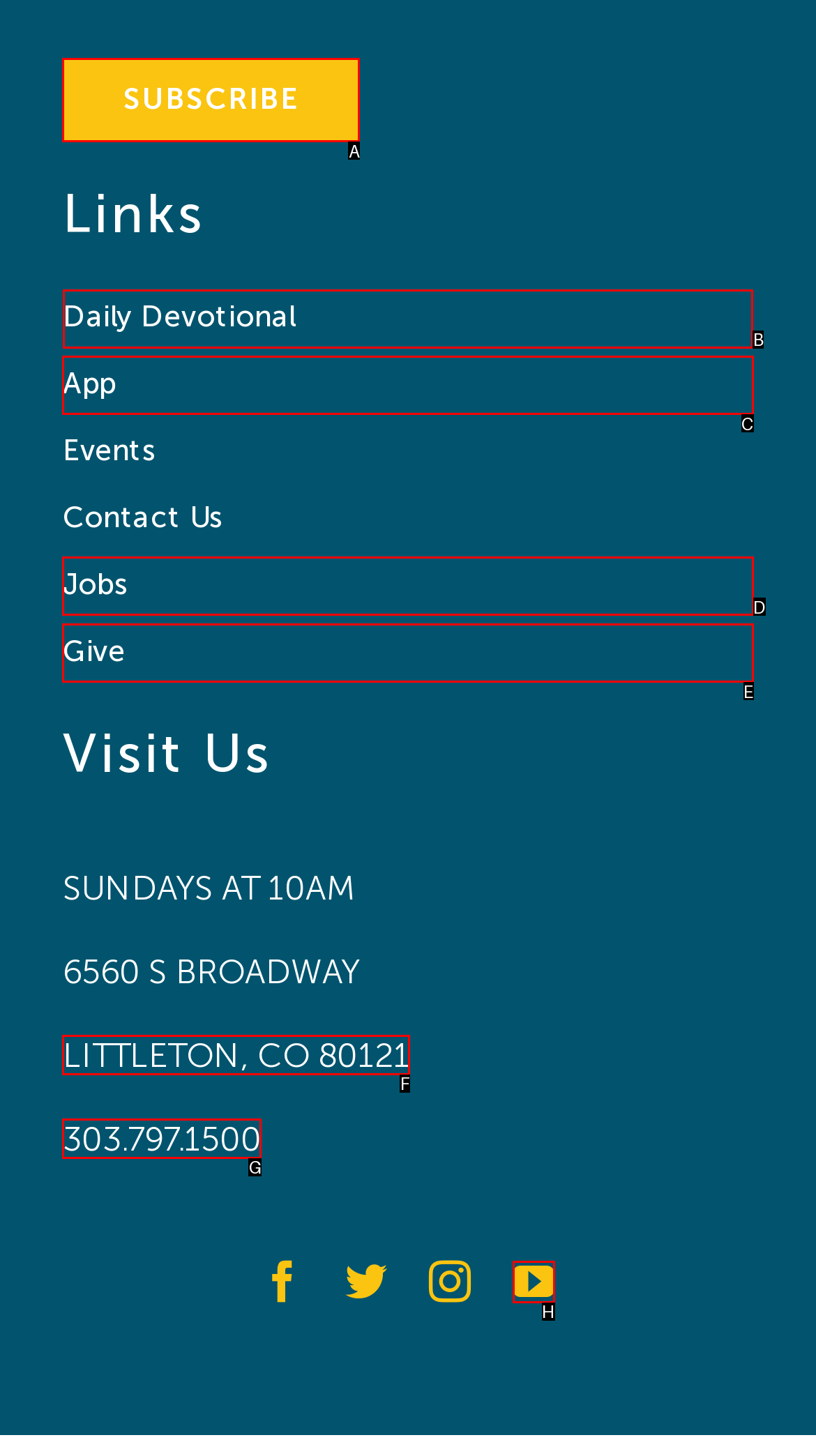Determine which HTML element should be clicked to carry out the following task: Visit the Daily Devotional page Respond with the letter of the appropriate option.

B